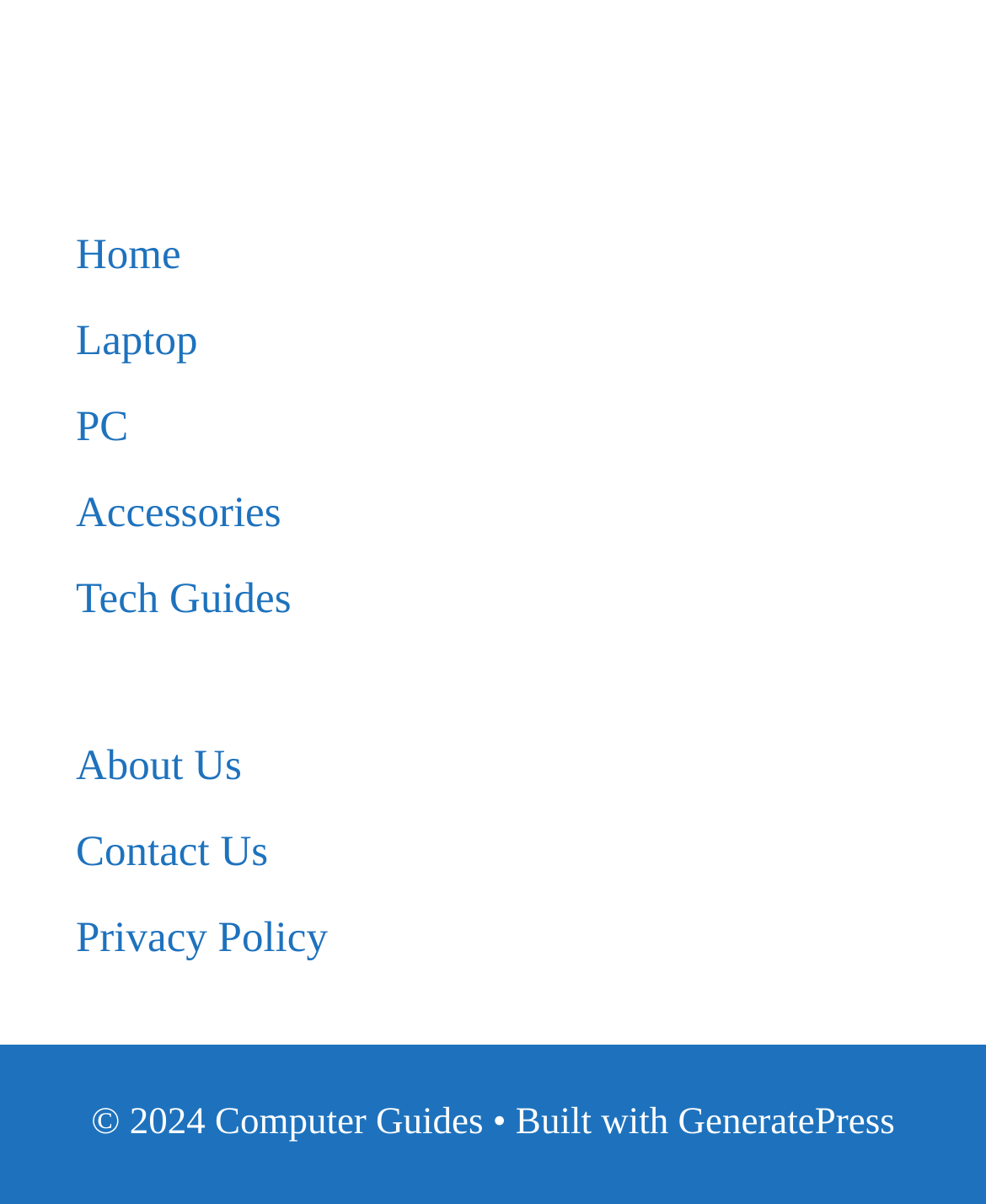Identify the bounding box coordinates of the region I need to click to complete this instruction: "read tech guides".

[0.077, 0.478, 0.295, 0.518]